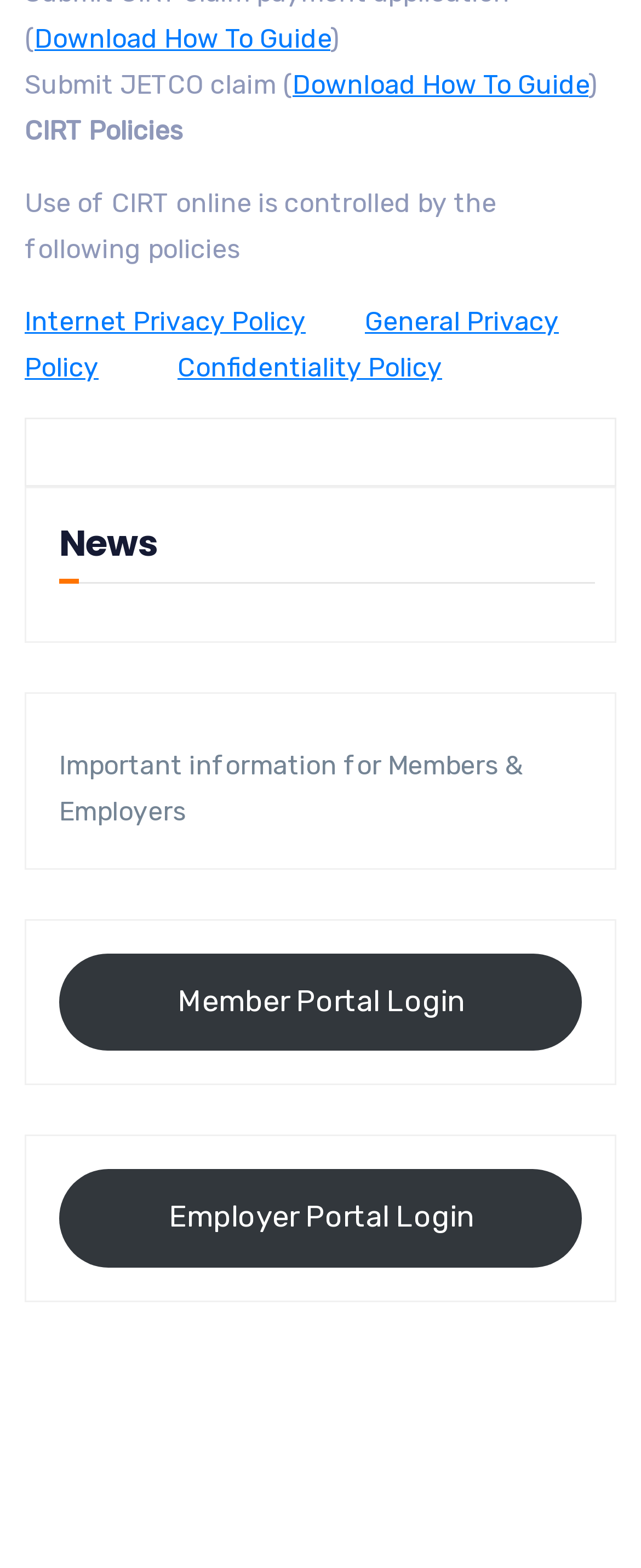Refer to the screenshot and answer the following question in detail:
What is the purpose of the 'Download How To Guide' link?

The 'Download How To Guide' link is likely related to submitting a JETCO claim, as it is mentioned in the nearby text 'Submit JETCO claim ('. This suggests that the guide provides instructions on how to submit a claim.